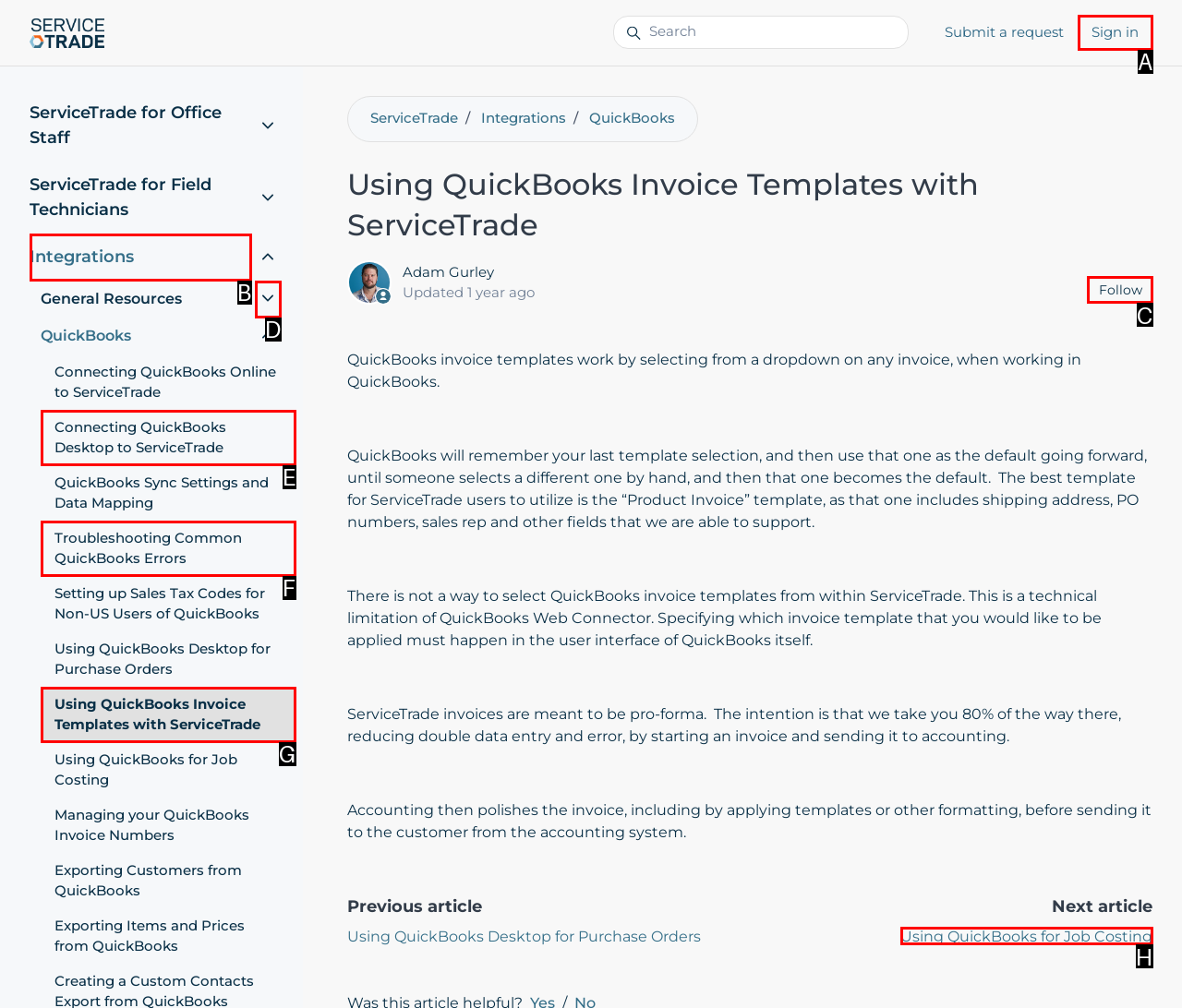Which option should be clicked to execute the task: Follow this article?
Reply with the letter of the chosen option.

C